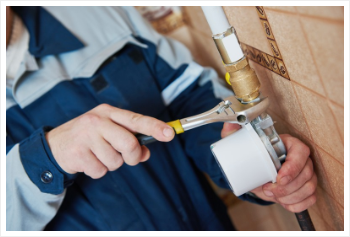What is the primary focus of the technician?
Refer to the screenshot and respond with a concise word or phrase.

Ensuring a secure connection